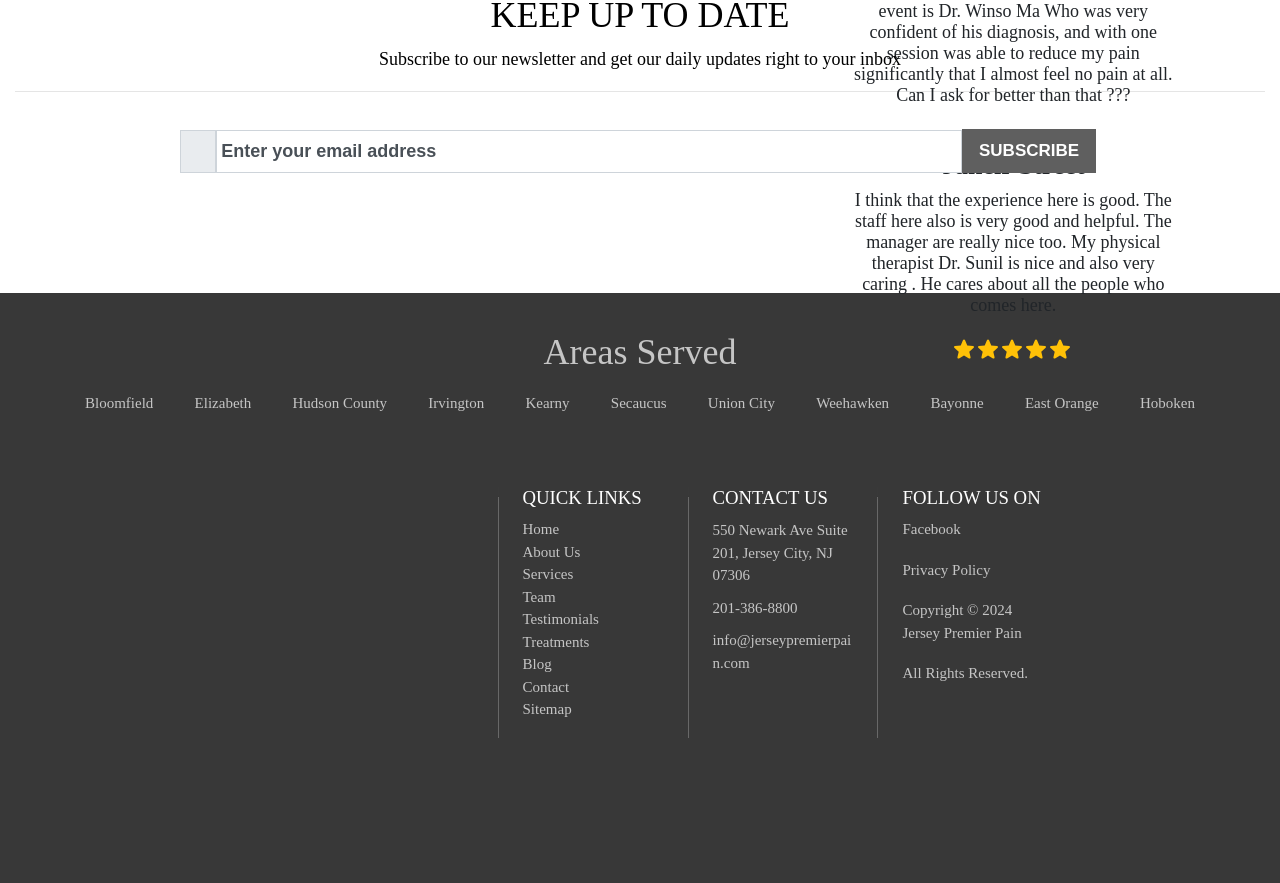How many images are there in the footer section?
Answer the question with as much detail as you can, using the image as a reference.

The answer can be found by counting the number of image elements in the footer section, which are the 'Footer Logo' and the image of 'The Search Engine Guys, A Division of Cloud8Sixteen, Inc'.